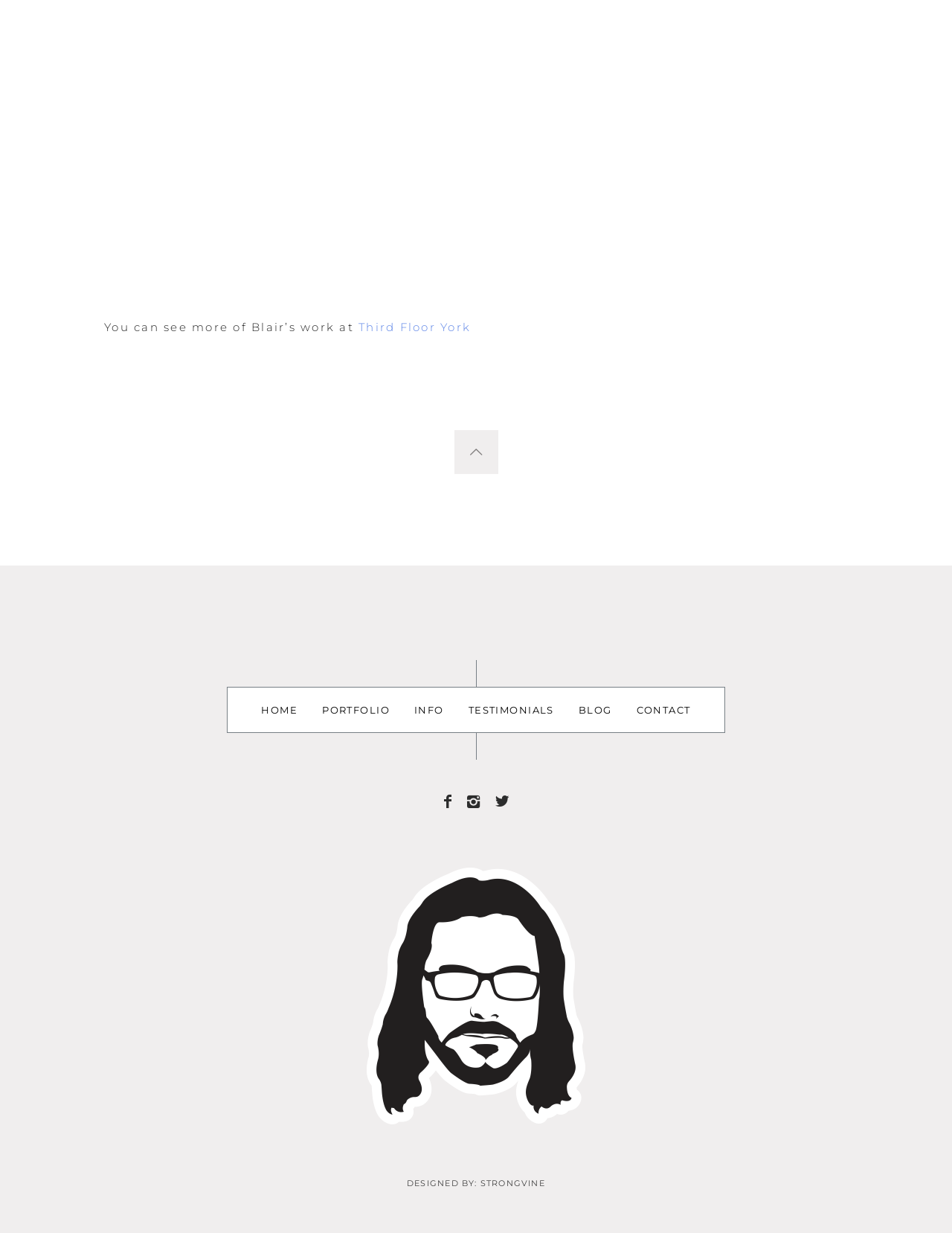Please answer the following question using a single word or phrase: 
What is the name of the first menu item on the top navigation bar?

HOME